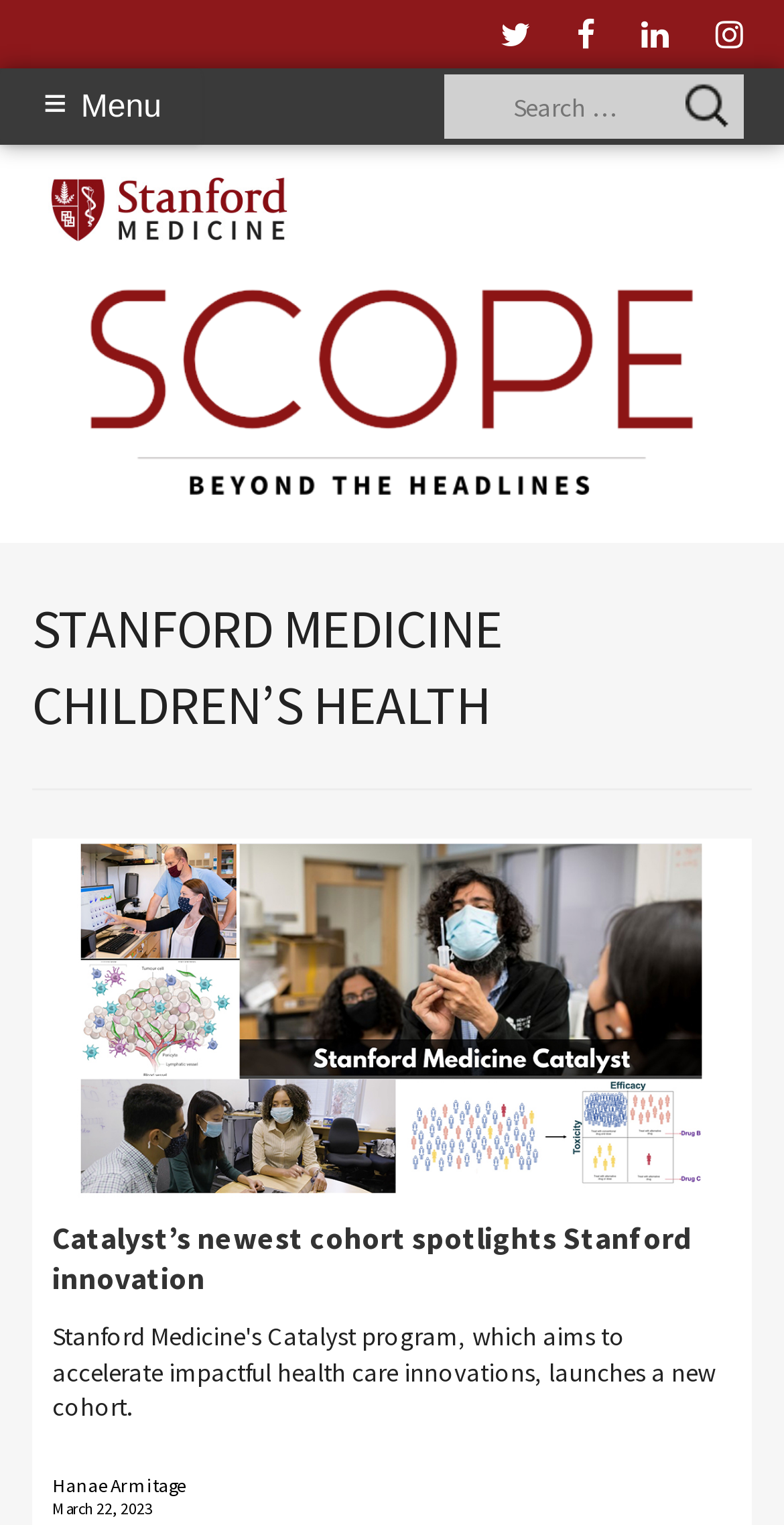Predict the bounding box of the UI element based on this description: "Menu".

[0.0, 0.045, 0.256, 0.095]